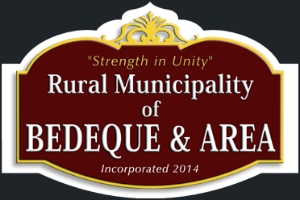Generate a descriptive account of all visible items and actions in the image.

The image showcases the emblem of the Rural Municipality of Bedeque and Area. The design features a rich maroon background adorned with an ornate golden border. Prominently displayed is the motto, "Strength in Unity," which accentuates the community spirit of the municipality. The text "Rural Municipality of BEDEQUE & AREA" is elegantly centered in a decorative font, emphasizing the area's identity and inclusion. At the bottom of the emblem, the year "Incorporated 2014" signifies its establishment, marking a notable point in the region's governance. This emblem represents the values and pride of the community, establishing a connection between its residents and their collective heritage.